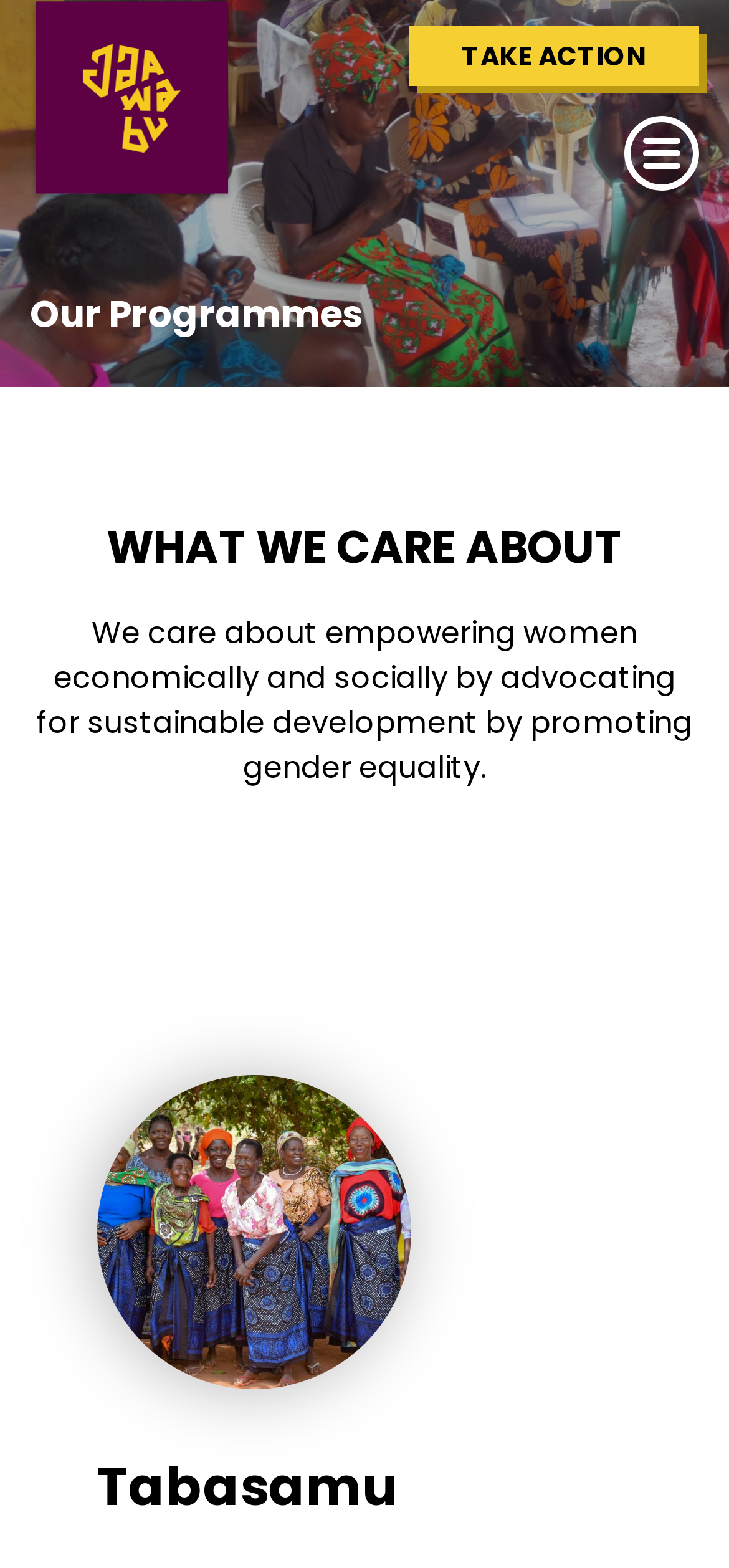How many images are present on the webpage?
Using the picture, provide a one-word or short phrase answer.

At least two